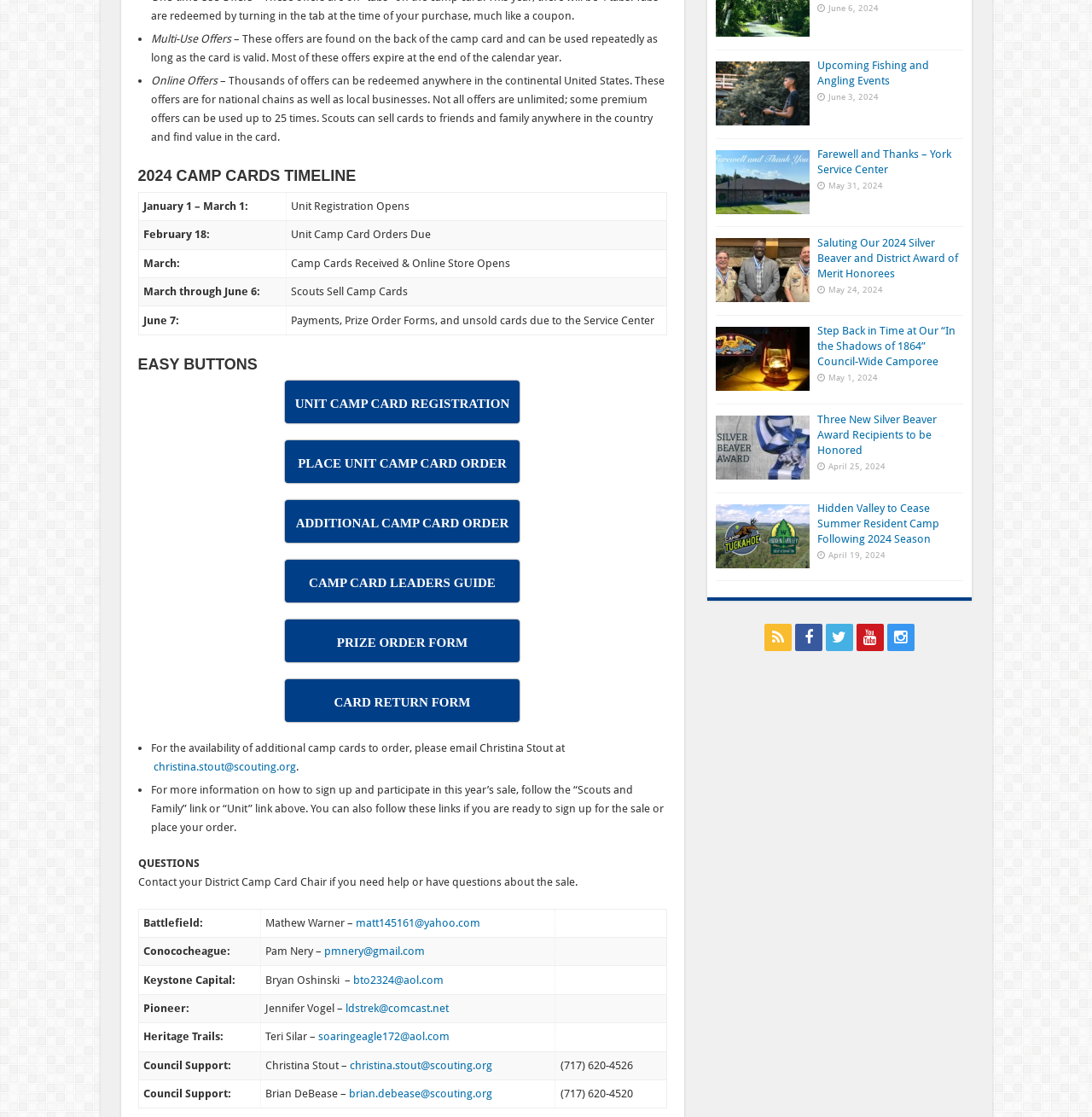What is the purpose of the camp cards?
Please analyze the image and answer the question with as much detail as possible.

Based on the webpage, it appears that the camp cards are used for fundraising purposes, as scouts can sell them to friends and family, and the proceeds can be used to support their activities.